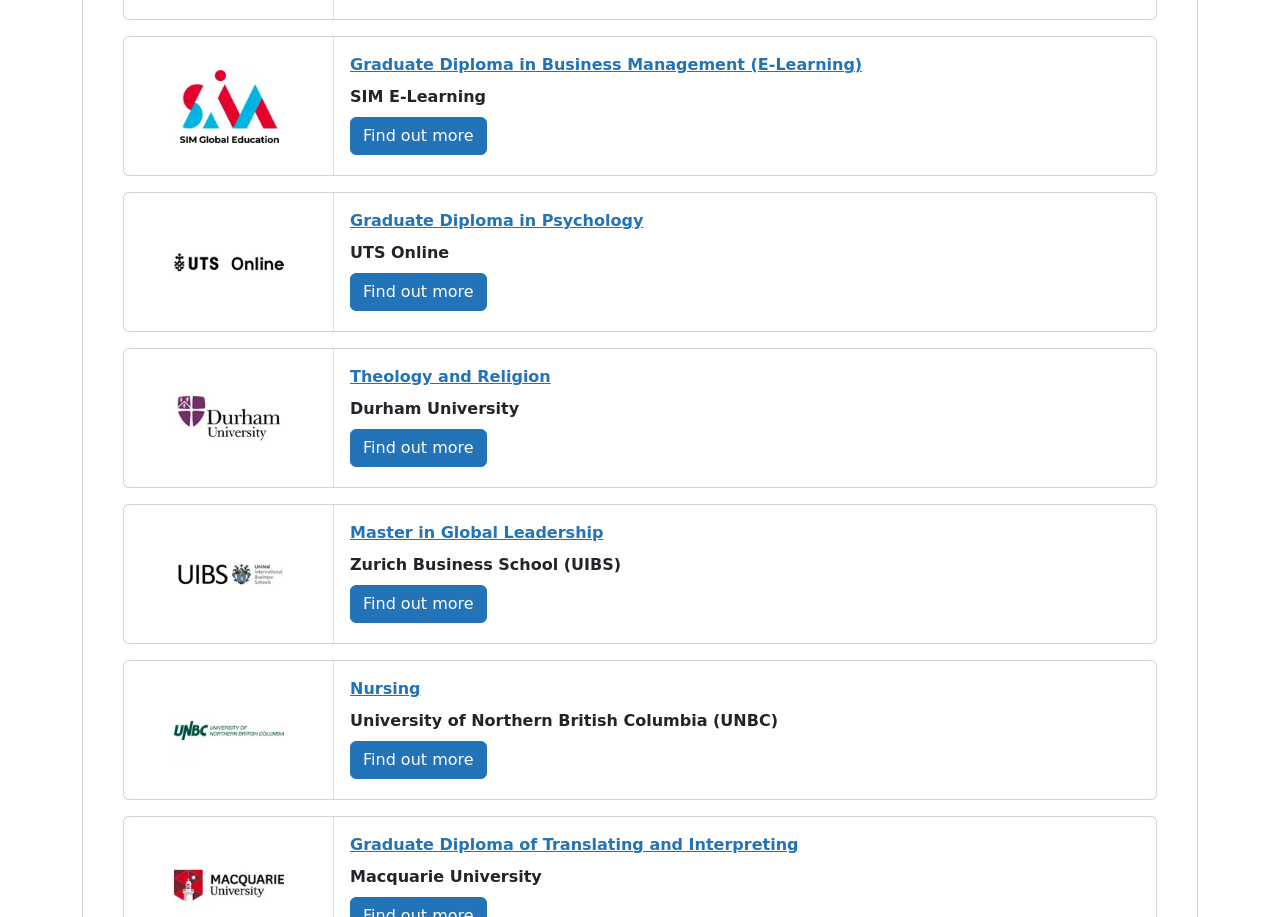Give a concise answer using only one word or phrase for this question:
What is the program offered by Zurich Business School (UIBS)?

Master in Global Leadership